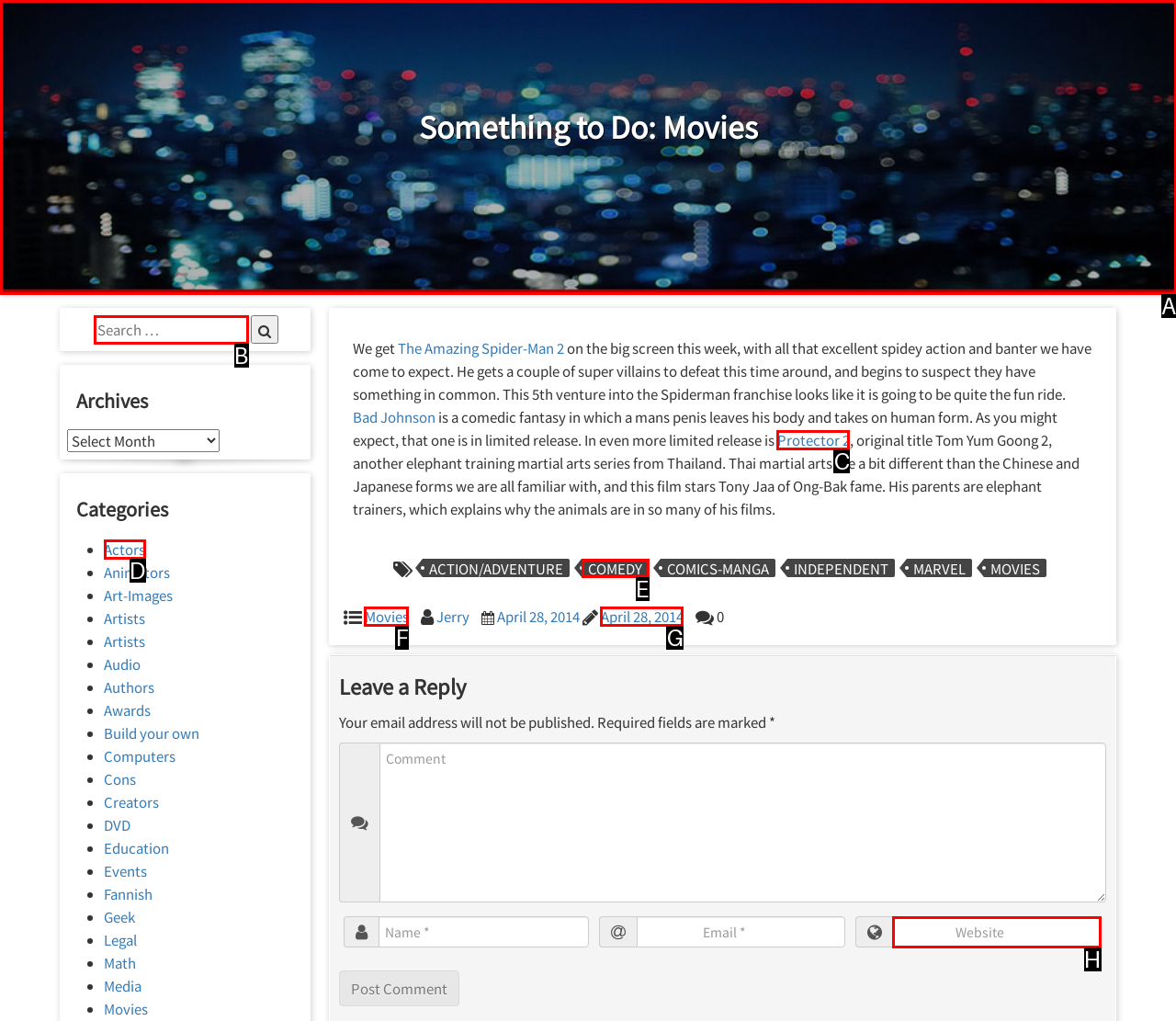Select the HTML element that corresponds to the description: Something to Do: Movies
Reply with the letter of the correct option from the given choices.

A